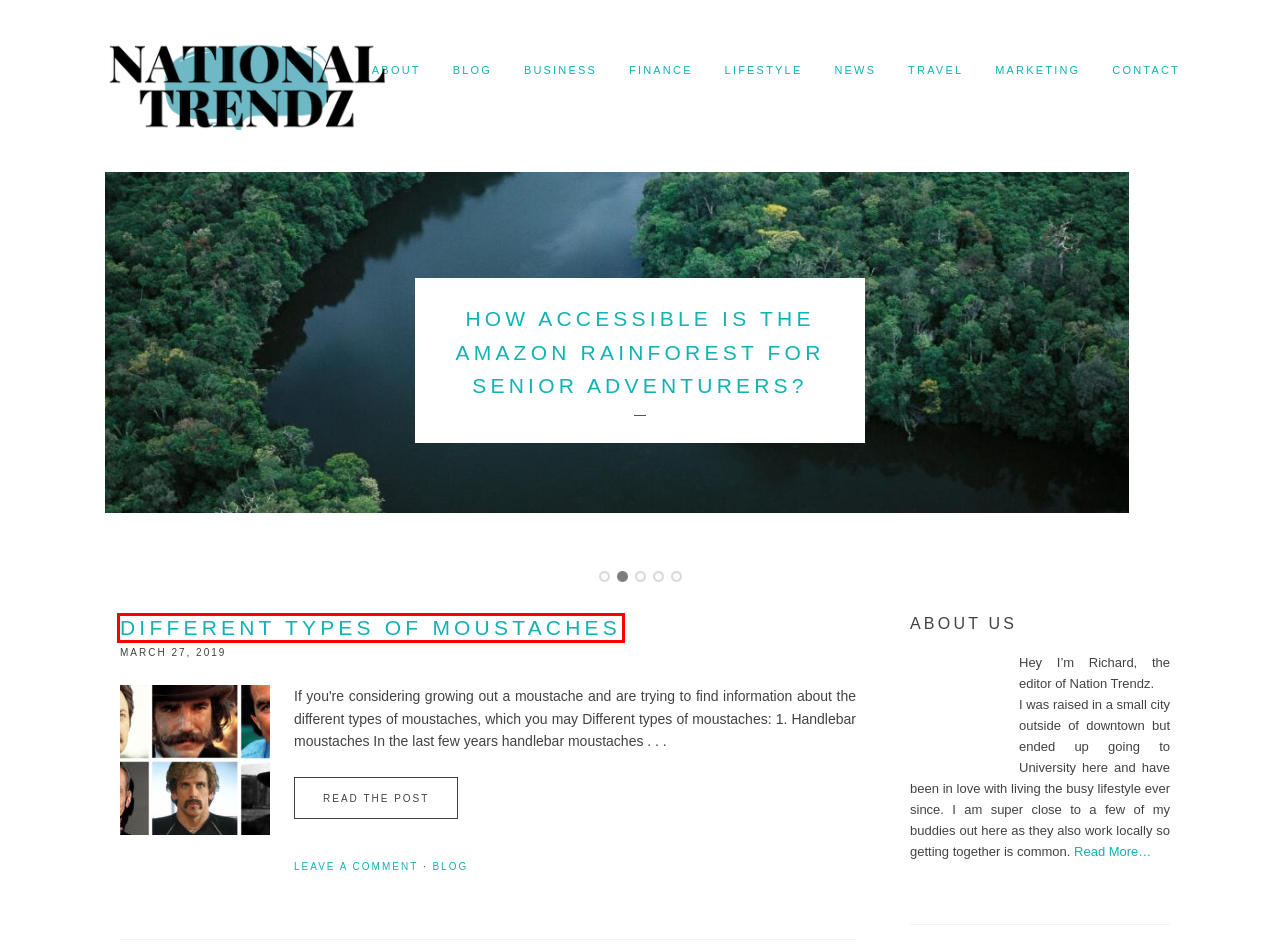You have a screenshot of a webpage, and a red bounding box highlights an element. Select the webpage description that best fits the new page after clicking the element within the bounding box. Options are:
A. Matching Holiday Outfits For Siblings
B. richard
C. A Guide To Putting Together a Disney Princess Birthday Outfit
D. Different Types of Moustaches
E. Beach Resorts vs. Ski Lodges: Best Seasonal Destinations for Seniors
F. Marketing
G. Pursuing Your Transition-to-Work Endorsement: Tips for Transition Specialists
H. National Trendz – Page 27 – News & Lifestyle Magazine

D